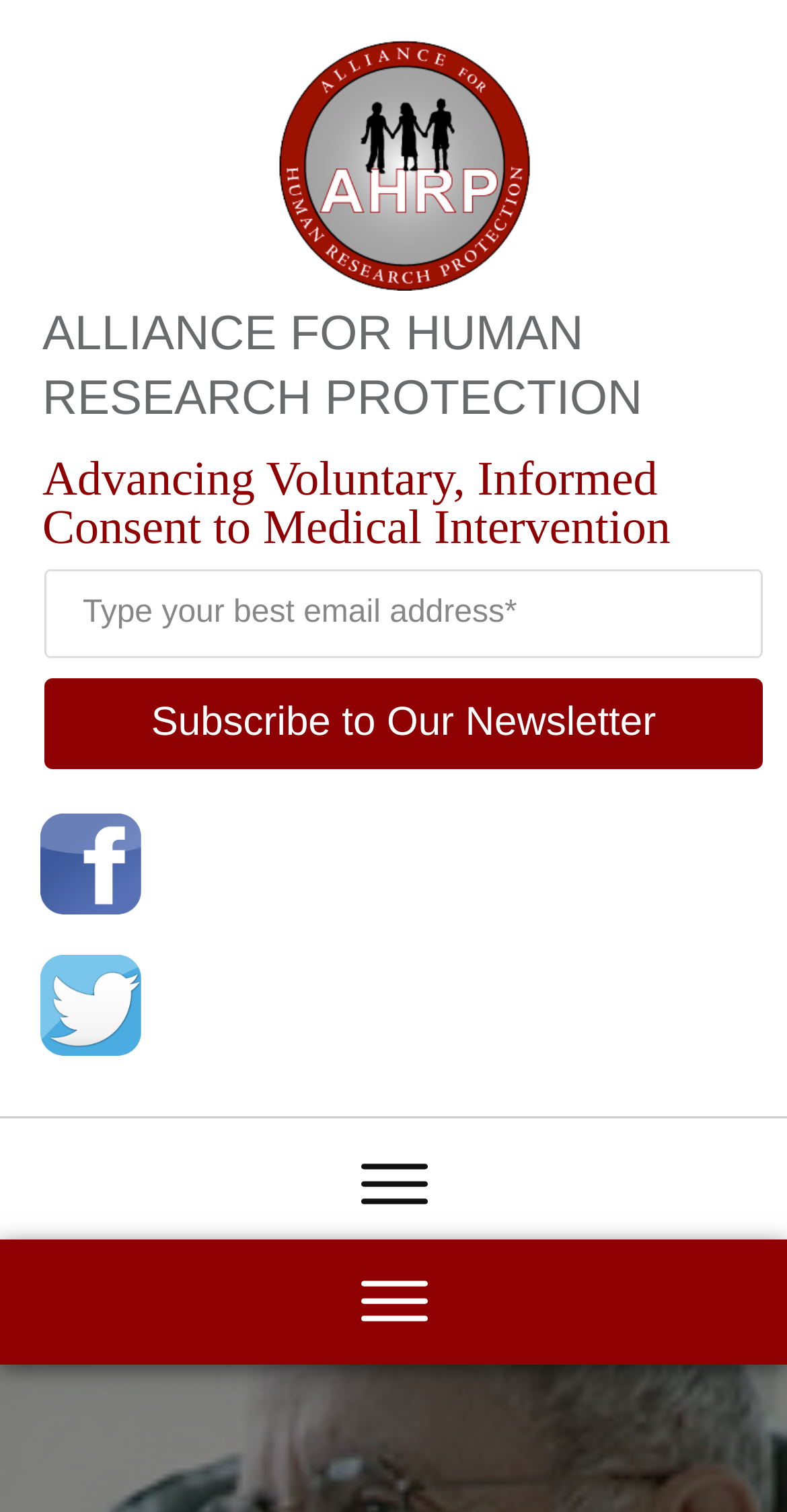Given the content of the image, can you provide a detailed answer to the question?
How many social media links are there?

There are three social media links, each represented by an image element with no OCR text, located vertically below the heading element.